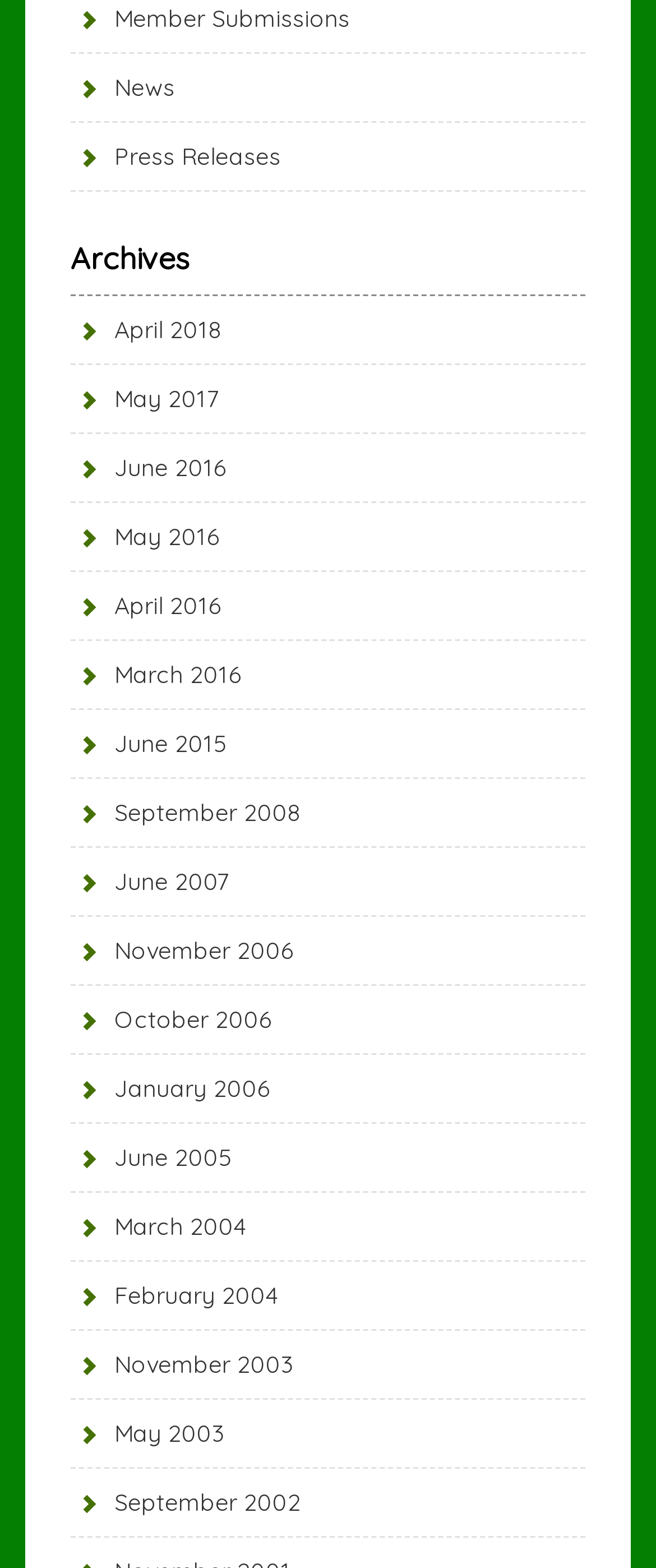Please find the bounding box coordinates in the format (top-left x, top-left y, bottom-right x, bottom-right y) for the given element description. Ensure the coordinates are floating point numbers between 0 and 1. Description: News

[0.108, 0.046, 0.267, 0.065]